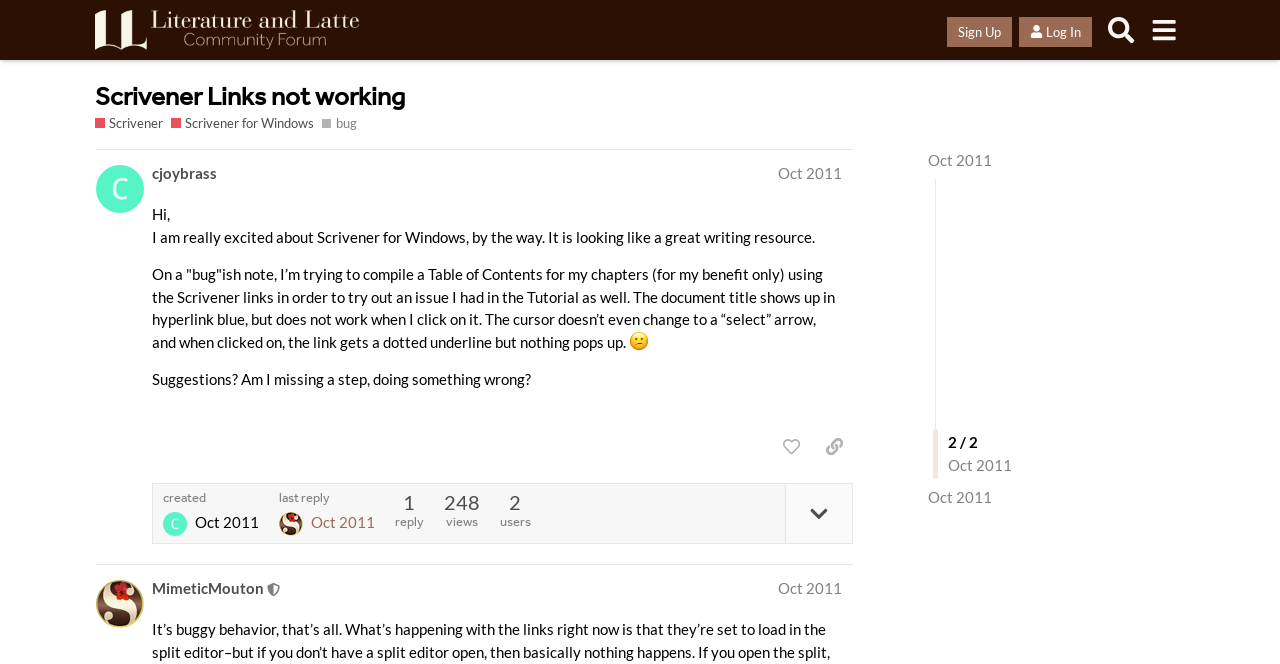Describe in detail what you see on the webpage.

This webpage appears to be a forum discussion thread on the Literature & Latte Forums website. At the top of the page, there is a header section with a link to the forum's homepage, as well as buttons for signing up, logging in, and searching. Below this, there is a heading that reads "Scrivener Links not working" with links to related topics, including "Scrivener" and "Scrivener for Windows".

The main content of the page is a discussion thread with two posts. The first post, from user "cjoybrass", is a lengthy text block that discusses their experience with Scrivener for Windows and a issue they are having with compiling a Table of Contents. The post includes an image of a confused face and several buttons for interacting with the post, such as liking or copying a link to the post.

Below the first post, there is a section with information about the post, including the date and time it was created, the number of views, and the number of users who have interacted with it. There is also a link to the last reply in the thread, which is from user "MimeticMouton", who is a moderator. The second post is not fully visible, but it appears to be a response to the original post.

Throughout the page, there are several links to related topics, as well as buttons and images that allow users to interact with the discussion thread. The overall layout is dense and text-heavy, with a focus on facilitating discussion and community interaction.